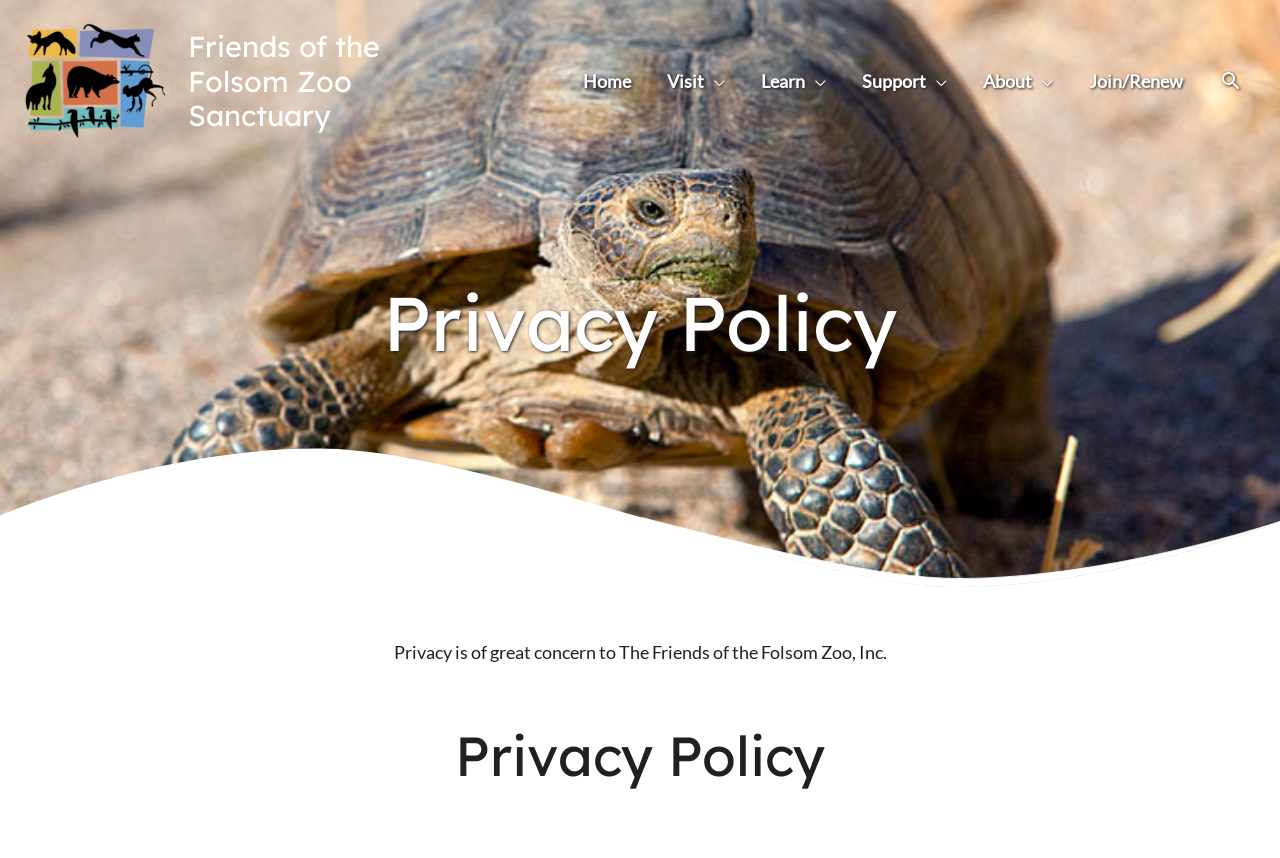Please give the bounding box coordinates of the area that should be clicked to fulfill the following instruction: "go to Home". The coordinates should be in the format of four float numbers from 0 to 1, i.e., [left, top, right, bottom].

[0.441, 0.052, 0.507, 0.136]